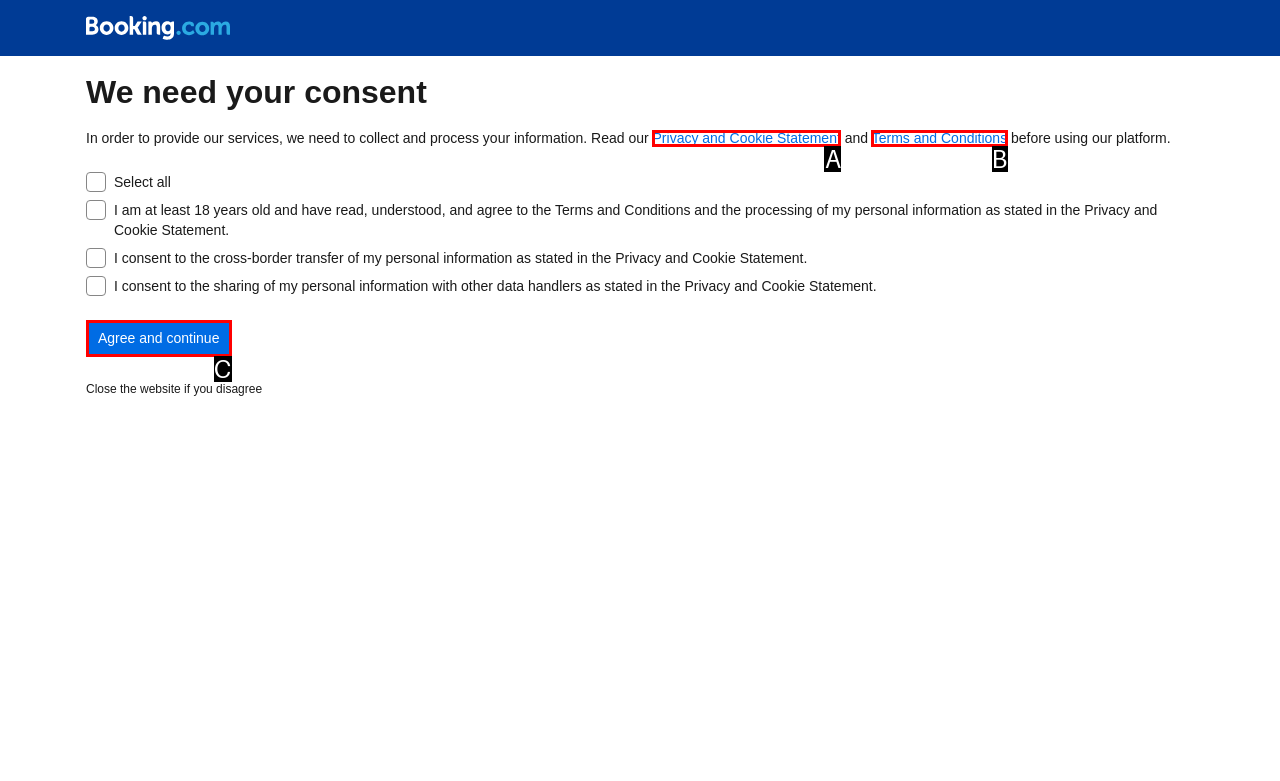From the provided options, pick the HTML element that matches the description: Privacy and Cookie Statement. Respond with the letter corresponding to your choice.

A